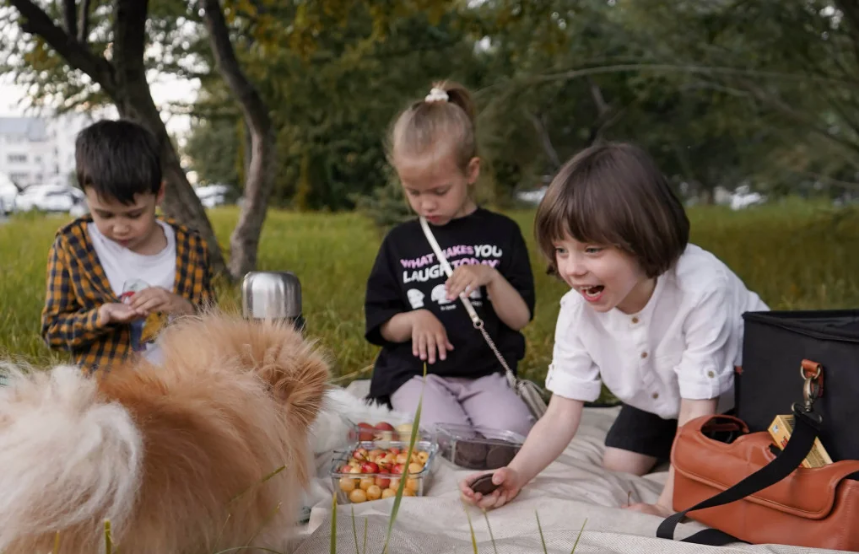Describe all the important aspects and features visible in the image.

A delightful outdoor picnic scene featuring three children joyfully enjoying a moment together. The two boys, one in a black and yellow checkered shirt and the other dressed in a white top, are engaged with a friendly dog as they explore snacks laid out on a large blanket. The girl, wearing a black shirt adorned with playful text, is carefully examining some treats. A variety of colorful fruits and snacks are spread before them, suggesting a fun and casual gathering in a natural setting, surrounded by lush greenery. The sunlight filters through the trees, adding a warm glow to the scene, encapsulating the essence of outdoor fun and friendship.